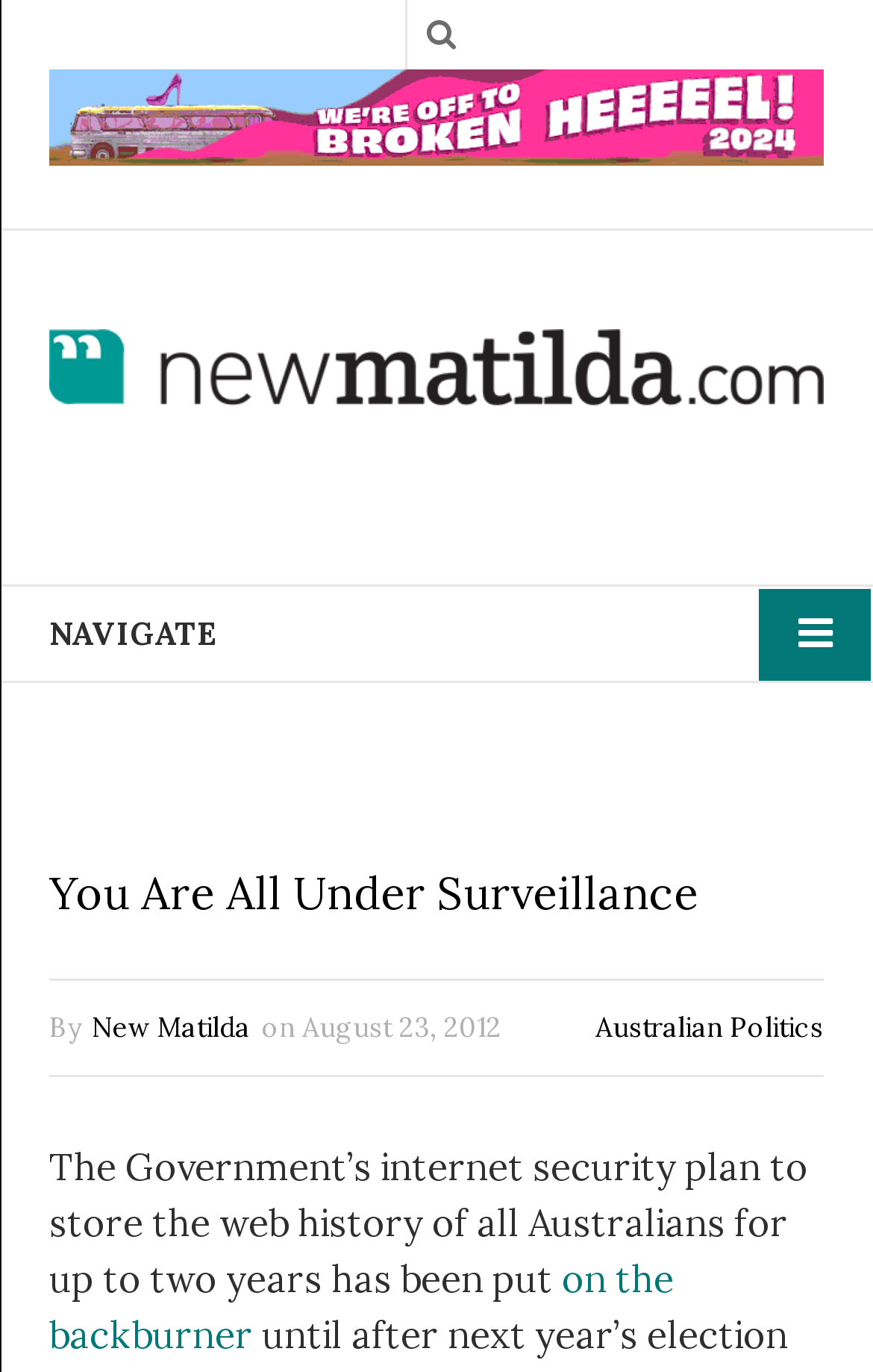What is the topic of the article?
Using the image as a reference, give a one-word or short phrase answer.

Australian Politics